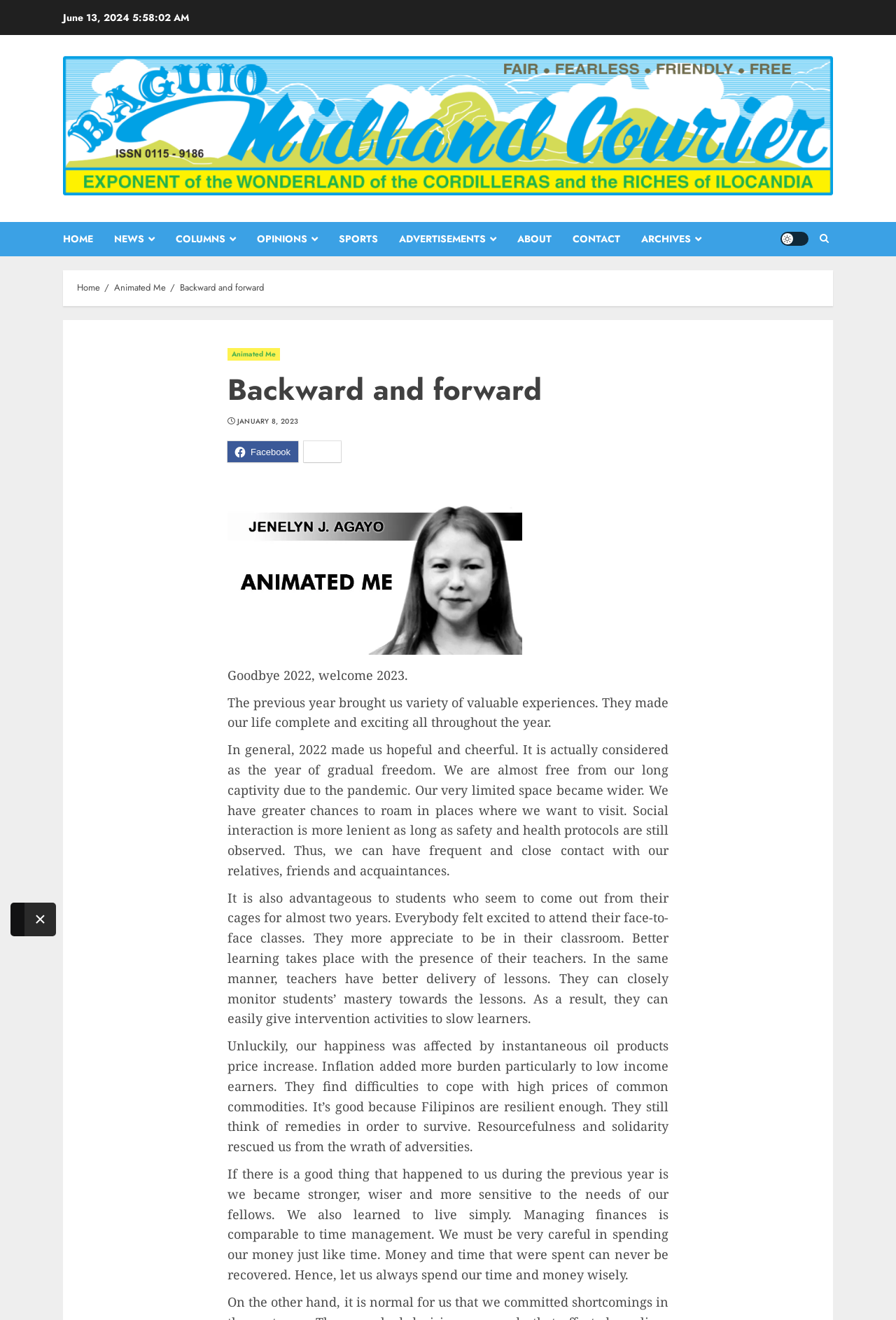Highlight the bounding box of the UI element that corresponds to this description: "Animated Me".

[0.127, 0.213, 0.185, 0.223]